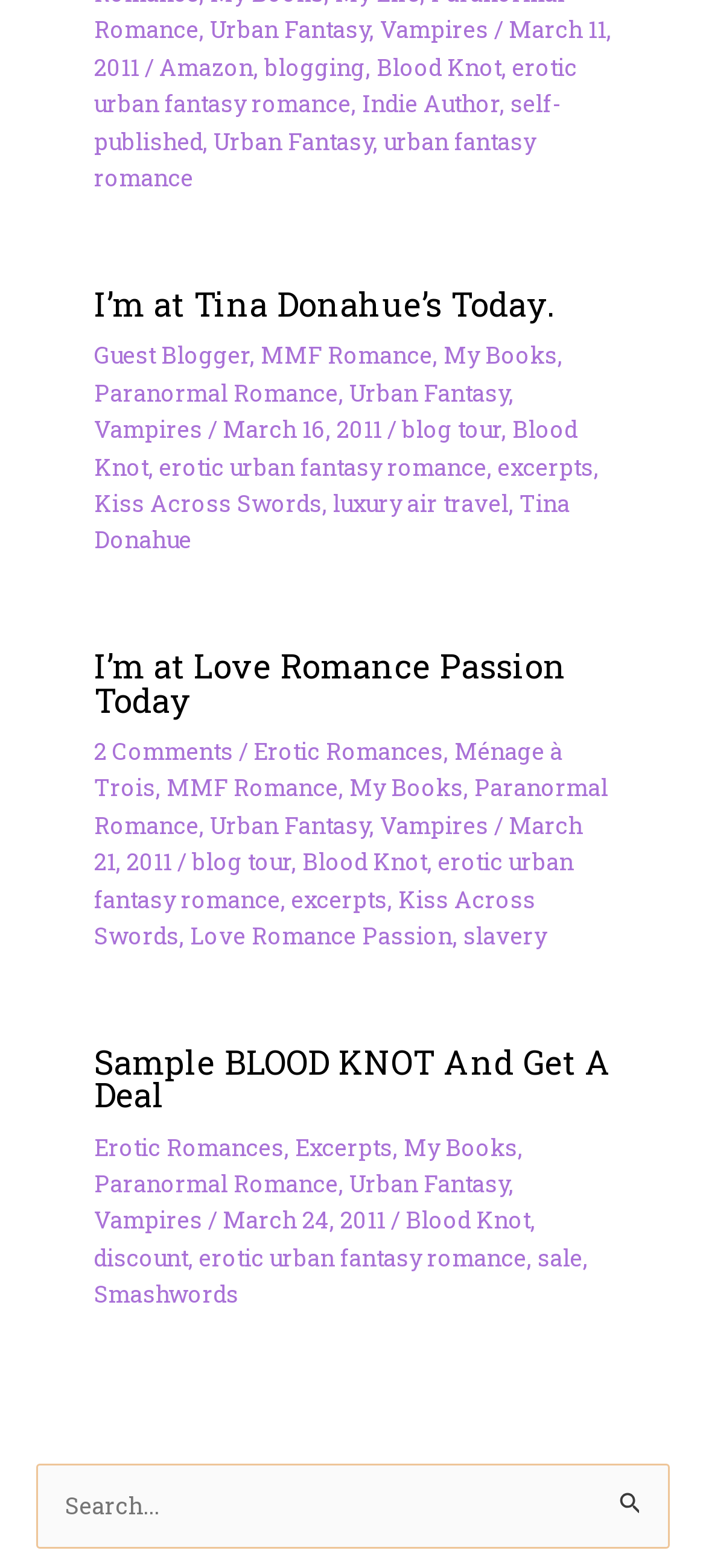Locate the bounding box coordinates of the element that should be clicked to fulfill the instruction: "Visit Tina Donahue's page".

[0.133, 0.18, 0.784, 0.208]